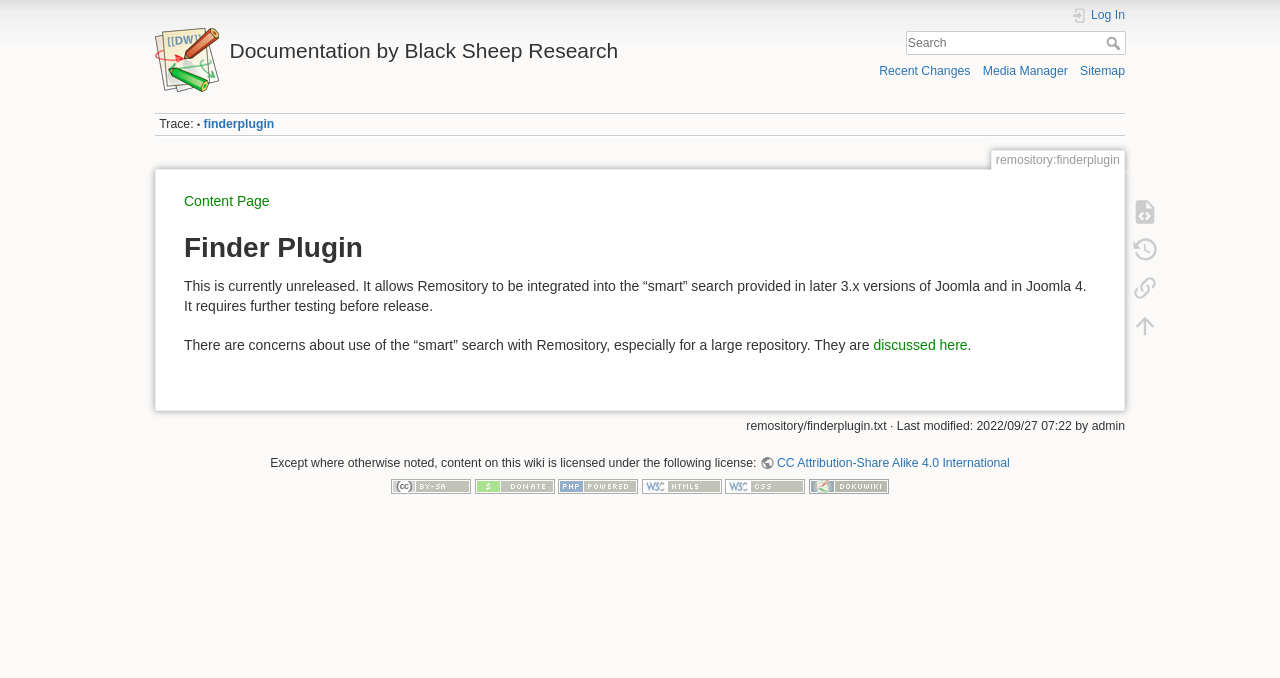What is the 'Log In' link for?
Refer to the image and give a detailed response to the question.

The 'Log In' link is likely for users to log in to their accounts on the website, allowing them to access restricted content or perform specific actions.